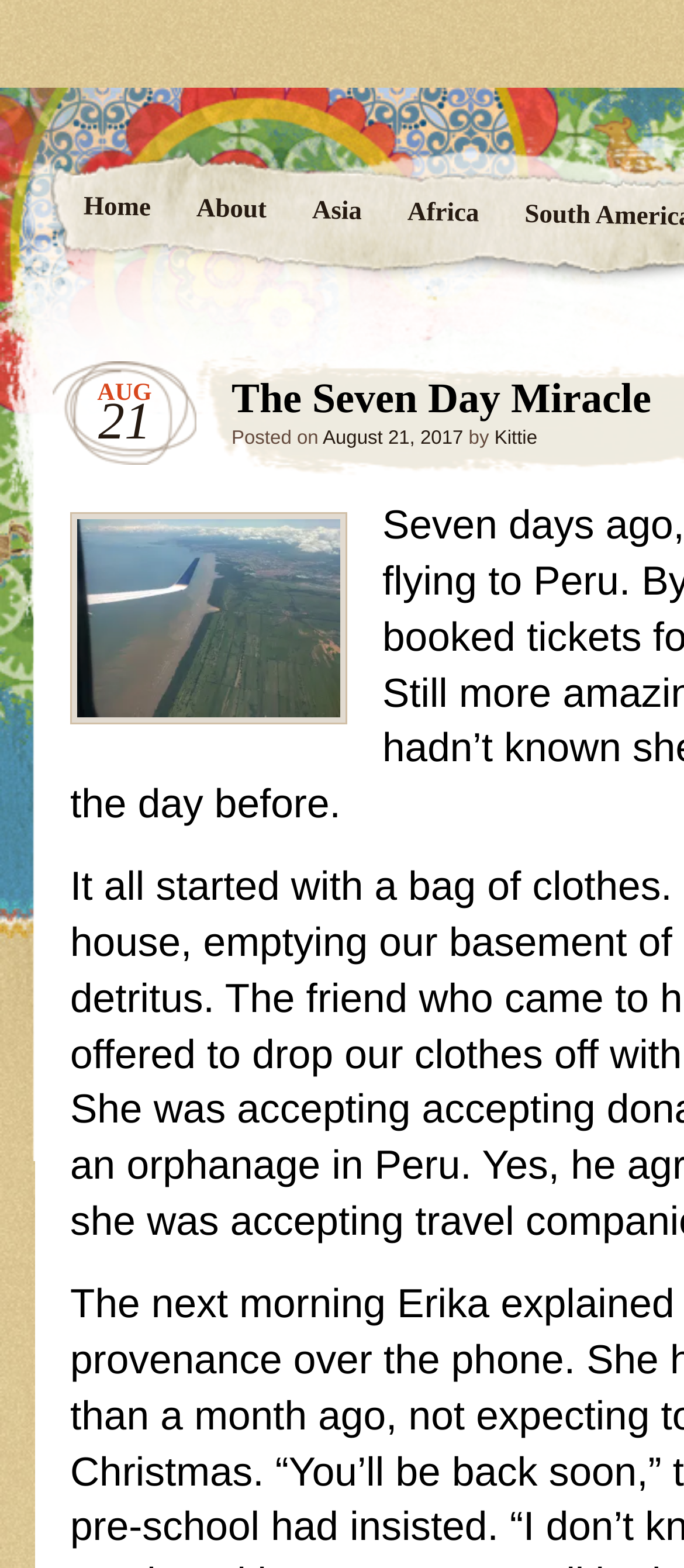Could you please study the image and provide a detailed answer to the question:
What is the date of the post?

I found a post metadata section that includes the date 'August 21, 2017', which is a link element located below the 'AUG' and '21' static text elements.